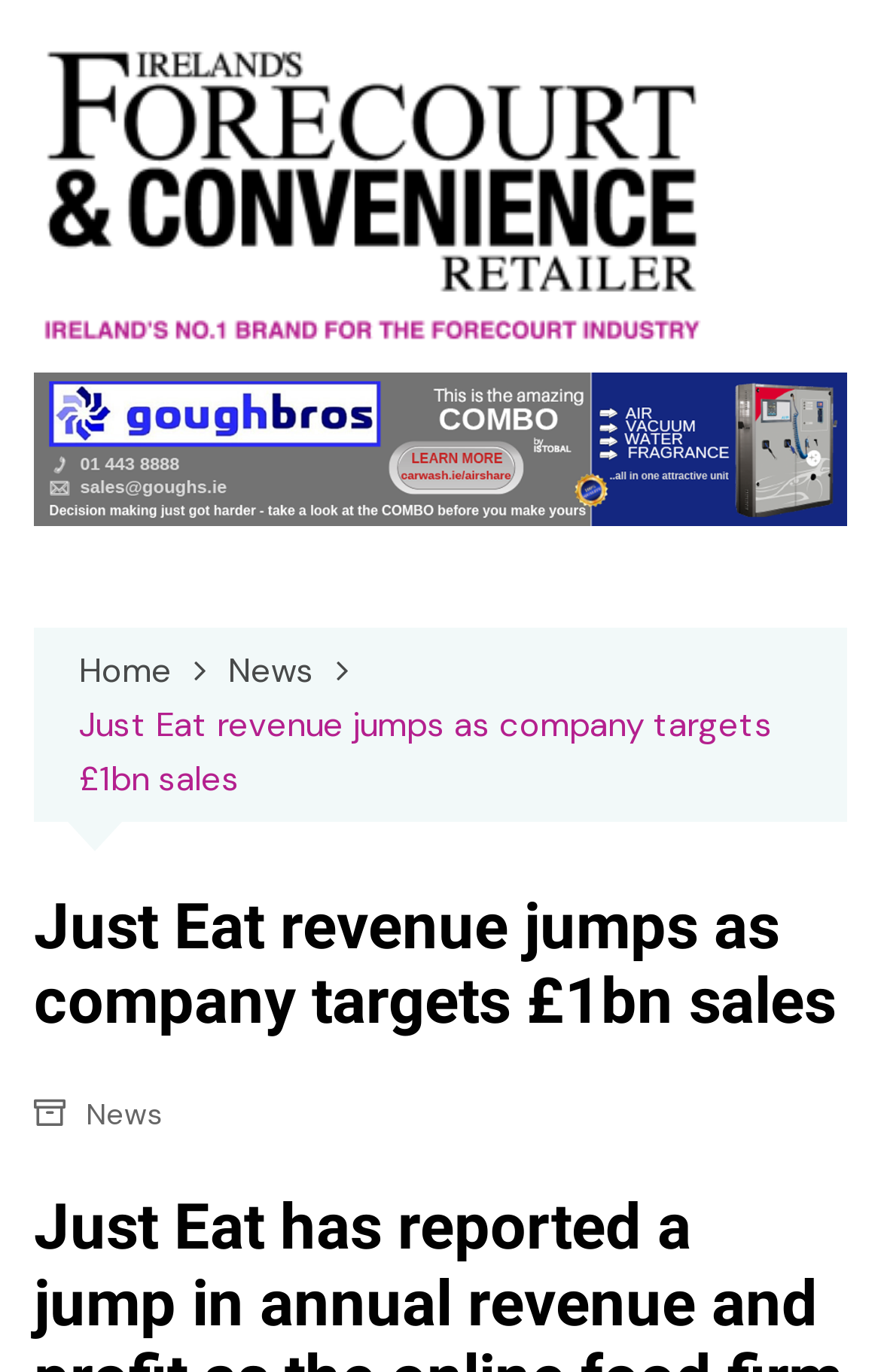Specify the bounding box coordinates (top-left x, top-left y, bottom-right x, bottom-right y) of the UI element in the screenshot that matches this description: Home

[0.09, 0.468, 0.259, 0.508]